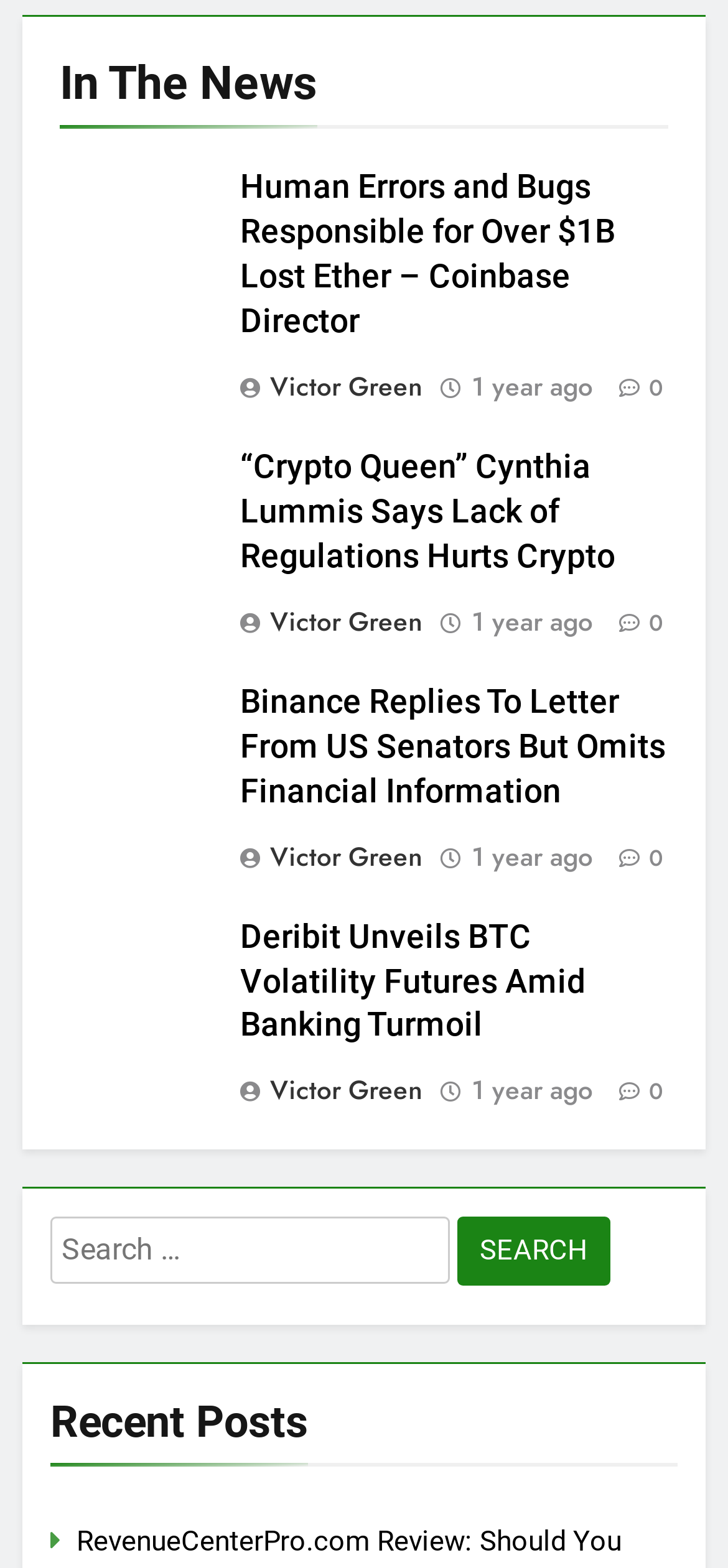Find the bounding box coordinates of the clickable element required to execute the following instruction: "Check news from 1 year ago". Provide the coordinates as four float numbers between 0 and 1, i.e., [left, top, right, bottom].

[0.647, 0.237, 0.814, 0.258]